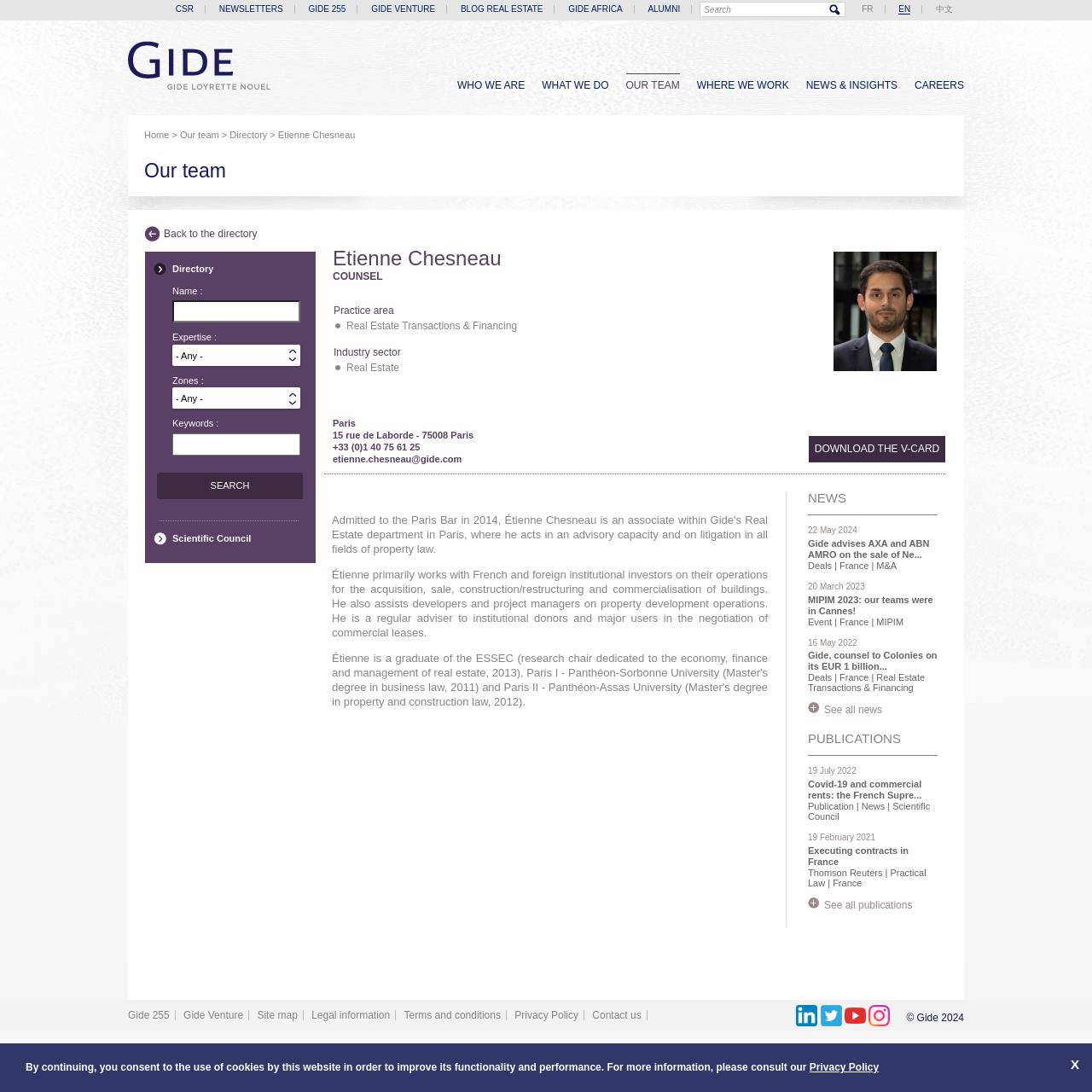Please specify the bounding box coordinates in the format (top-left x, top-left y, bottom-right x, bottom-right y), with values ranging from 0 to 1. Identify the bounding box for the UI component described as follows: Blog Real Estate

[0.422, 0.004, 0.497, 0.012]